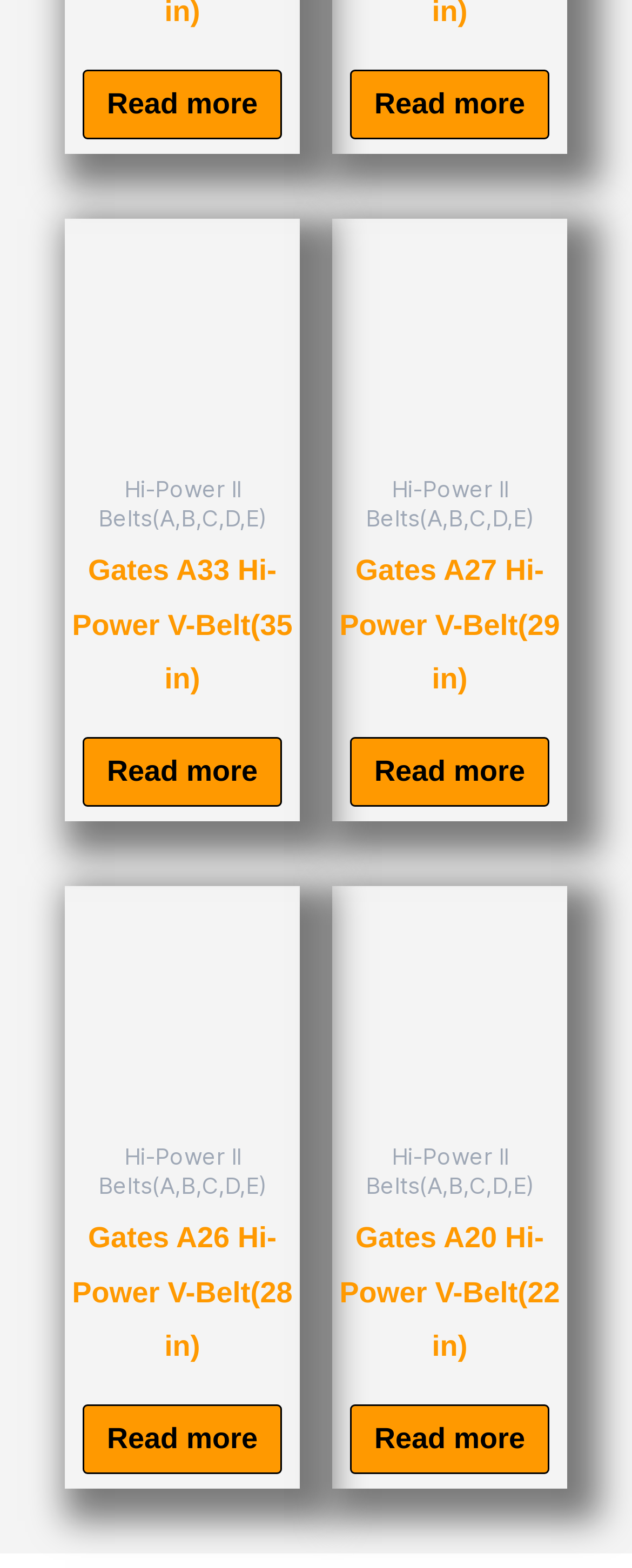Extract the bounding box coordinates for the HTML element that matches this description: "Read more". The coordinates should be four float numbers between 0 and 1, i.e., [left, top, right, bottom].

[0.132, 0.044, 0.445, 0.089]